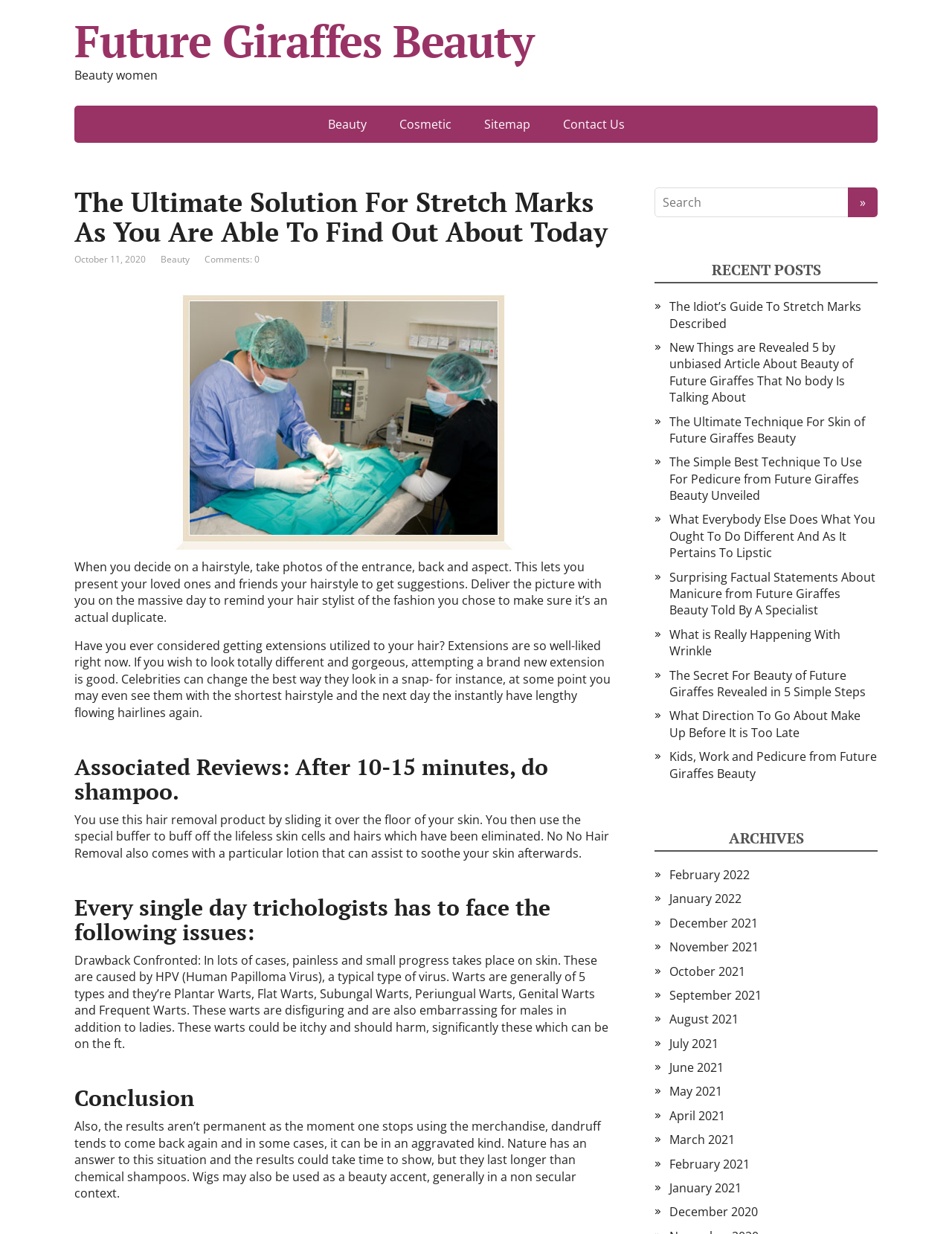Locate the bounding box coordinates of the clickable region to complete the following instruction: "Read the article about beauty."

[0.329, 0.086, 0.4, 0.116]